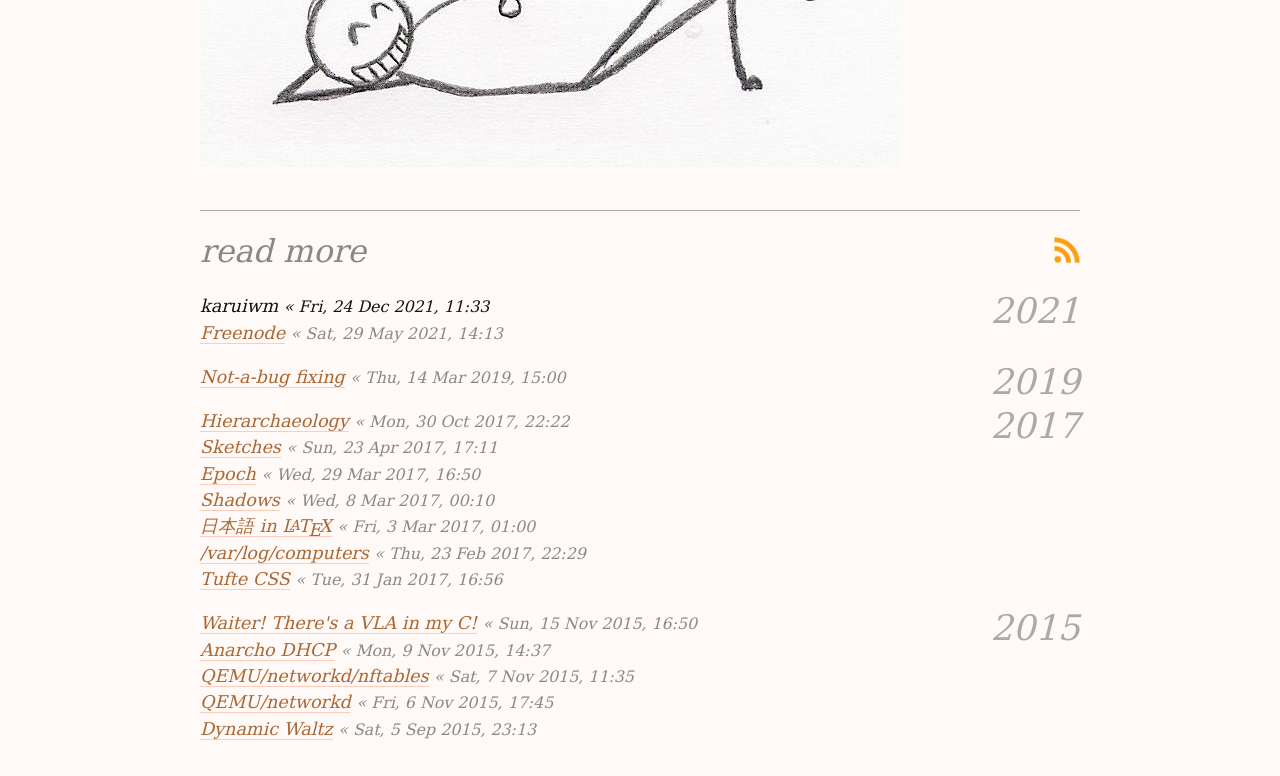Identify the bounding box coordinates of the region I need to click to complete this instruction: "Call the funeral home".

None